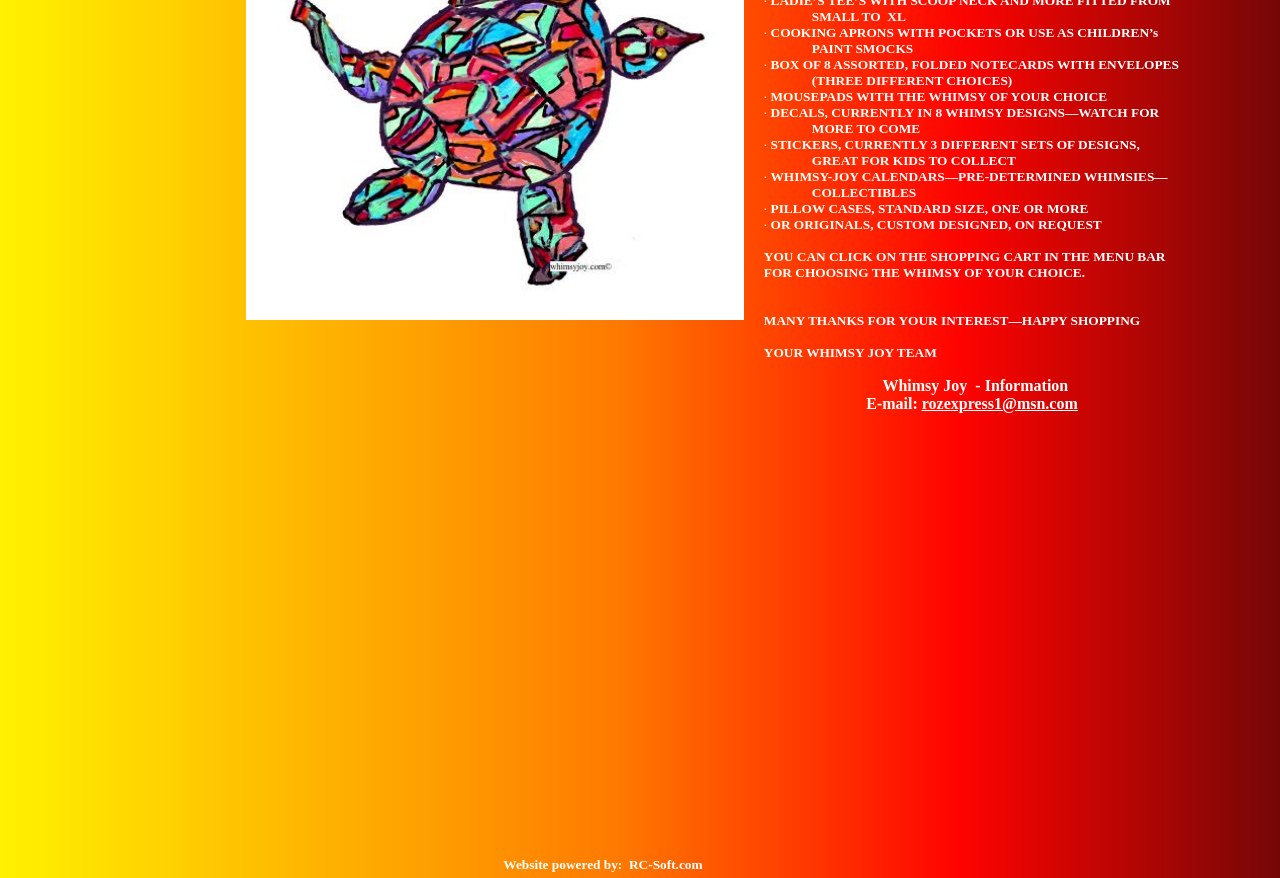Extract the bounding box coordinates of the UI element described: "rozexpress1@msn.com". Provide the coordinates in the format [left, top, right, bottom] with values ranging from 0 to 1.

[0.72, 0.452, 0.842, 0.469]